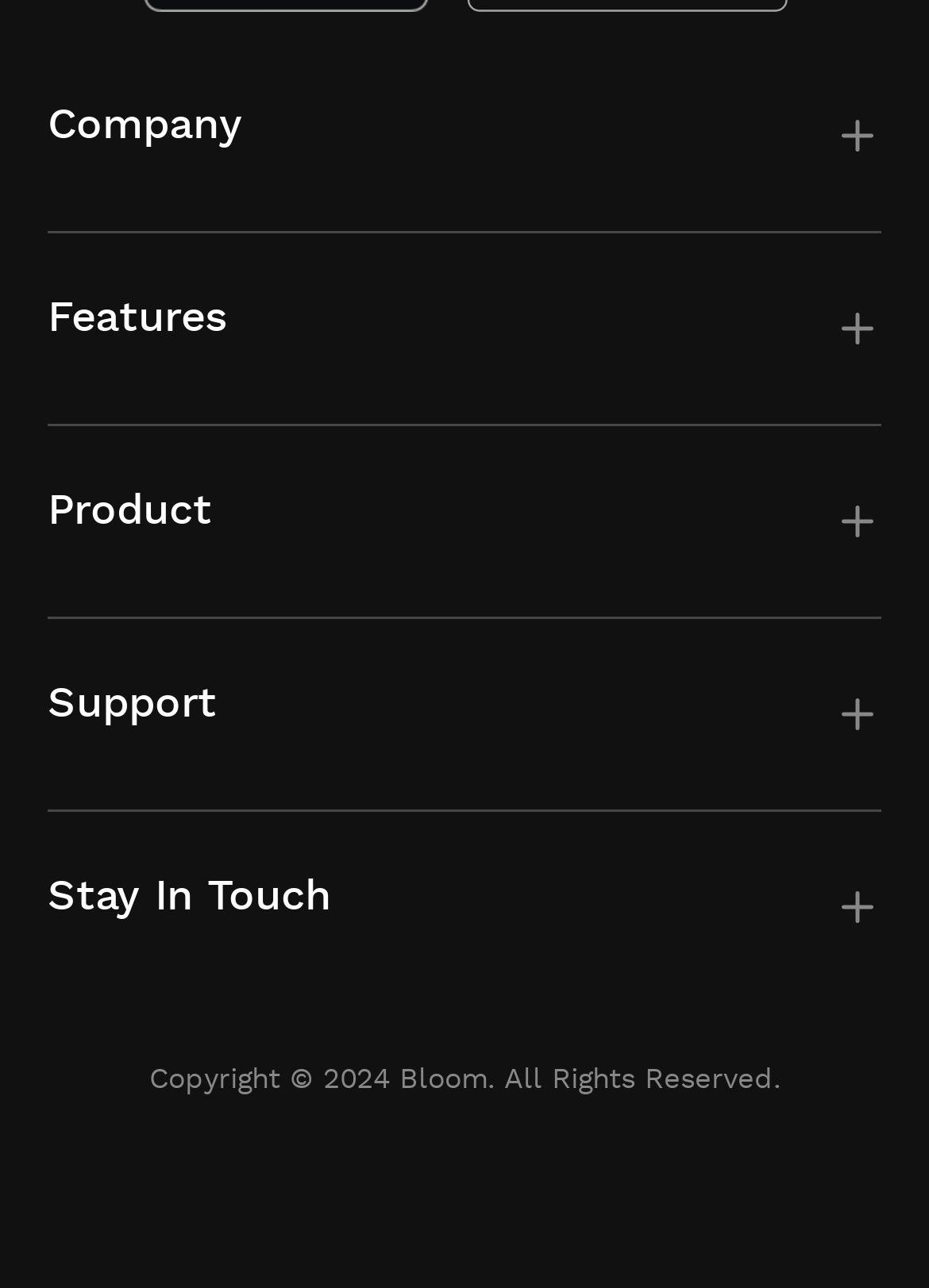Given the description Bloom vs Bonsai, predict the bounding box coordinates of the UI element. Ensure the coordinates are in the format (top-left x, top-left y, bottom-right x, bottom-right y) and all values are between 0 and 1.

[0.051, 0.576, 0.336, 0.602]